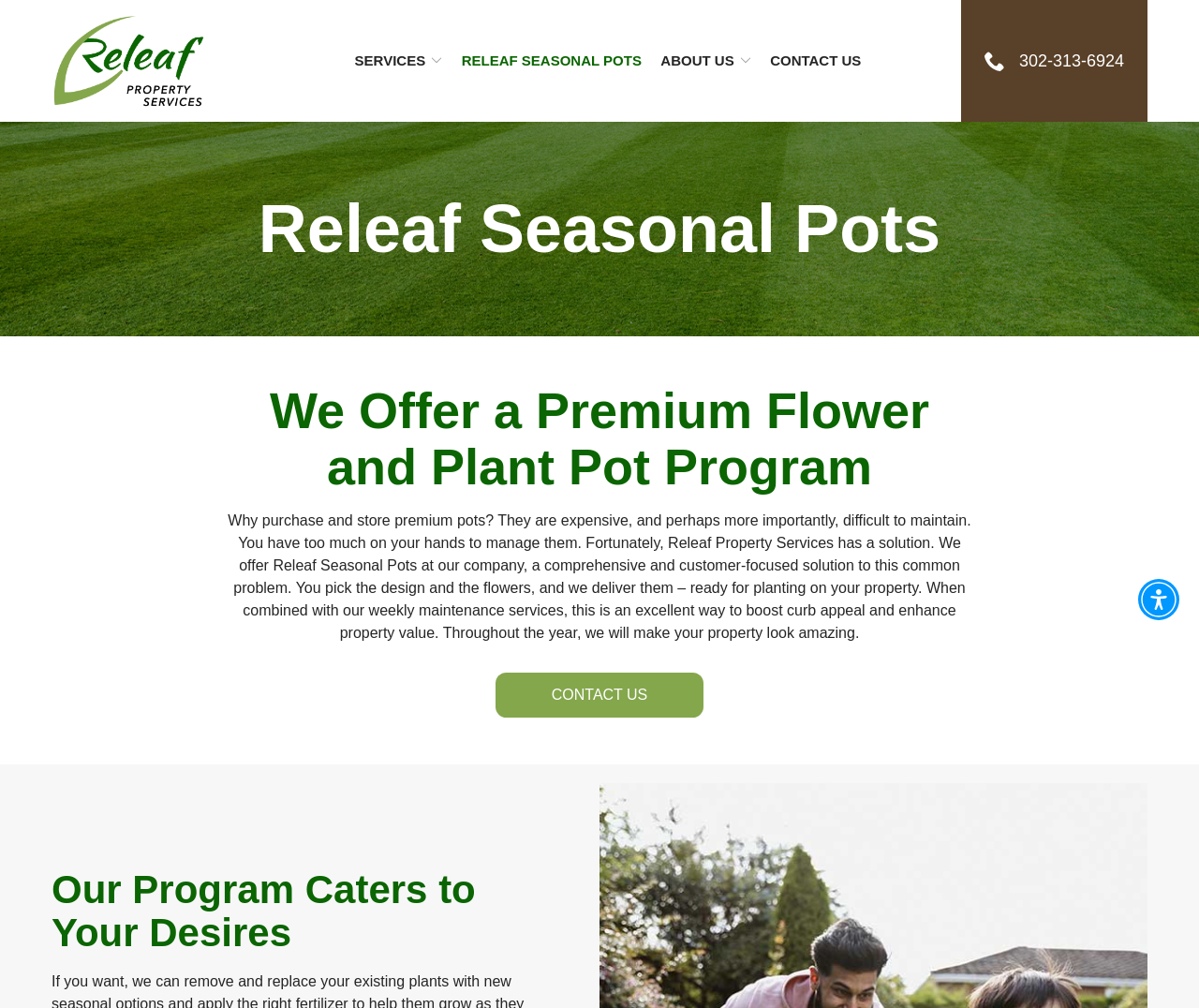Identify the bounding box coordinates of the clickable region required to complete the instruction: "Click the Accessibility Menu button". The coordinates should be given as four float numbers within the range of 0 and 1, i.e., [left, top, right, bottom].

[0.949, 0.574, 0.984, 0.615]